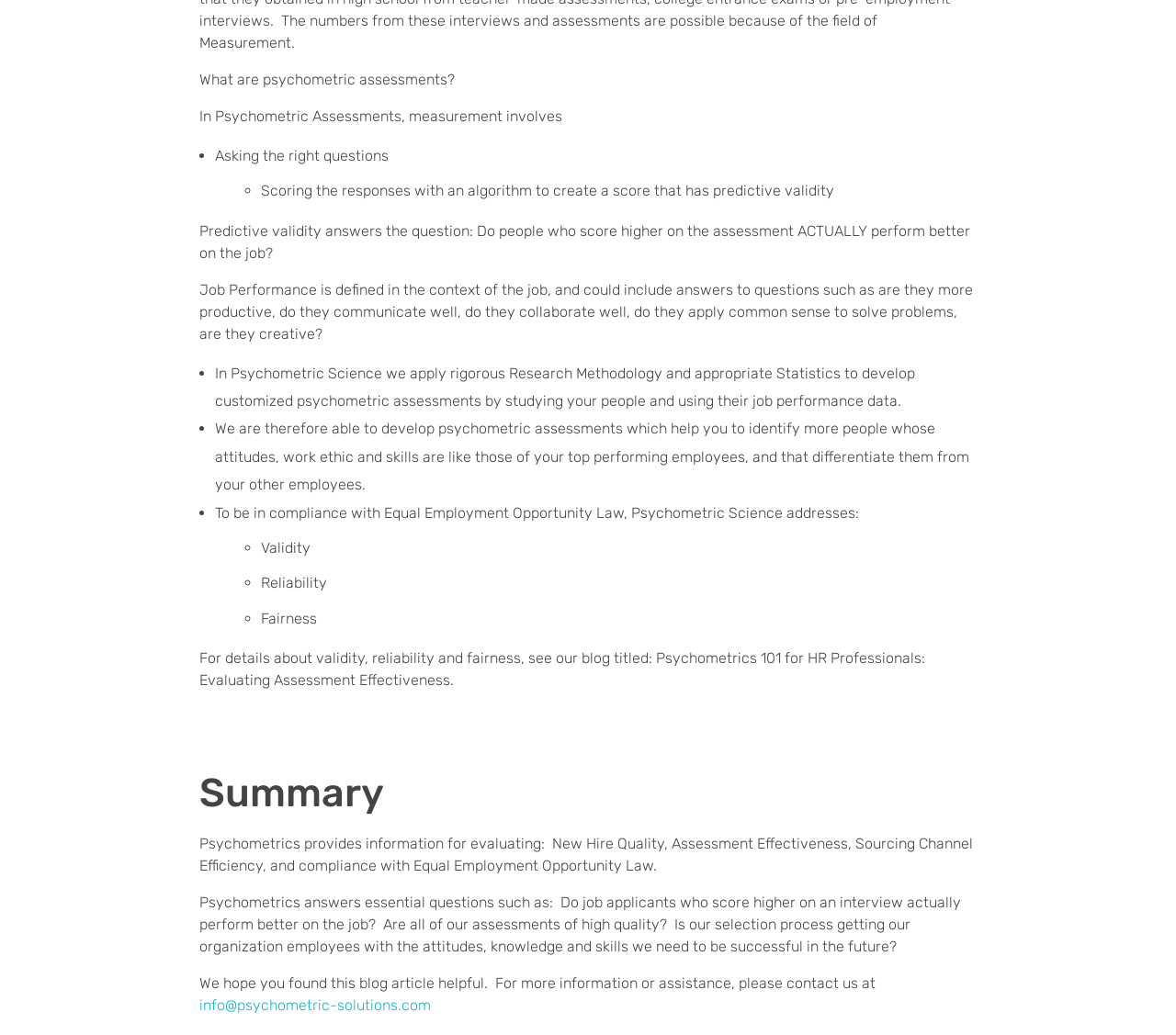What is psychometric assessment?
Using the image provided, answer with just one word or phrase.

Measurement involving questions and scoring